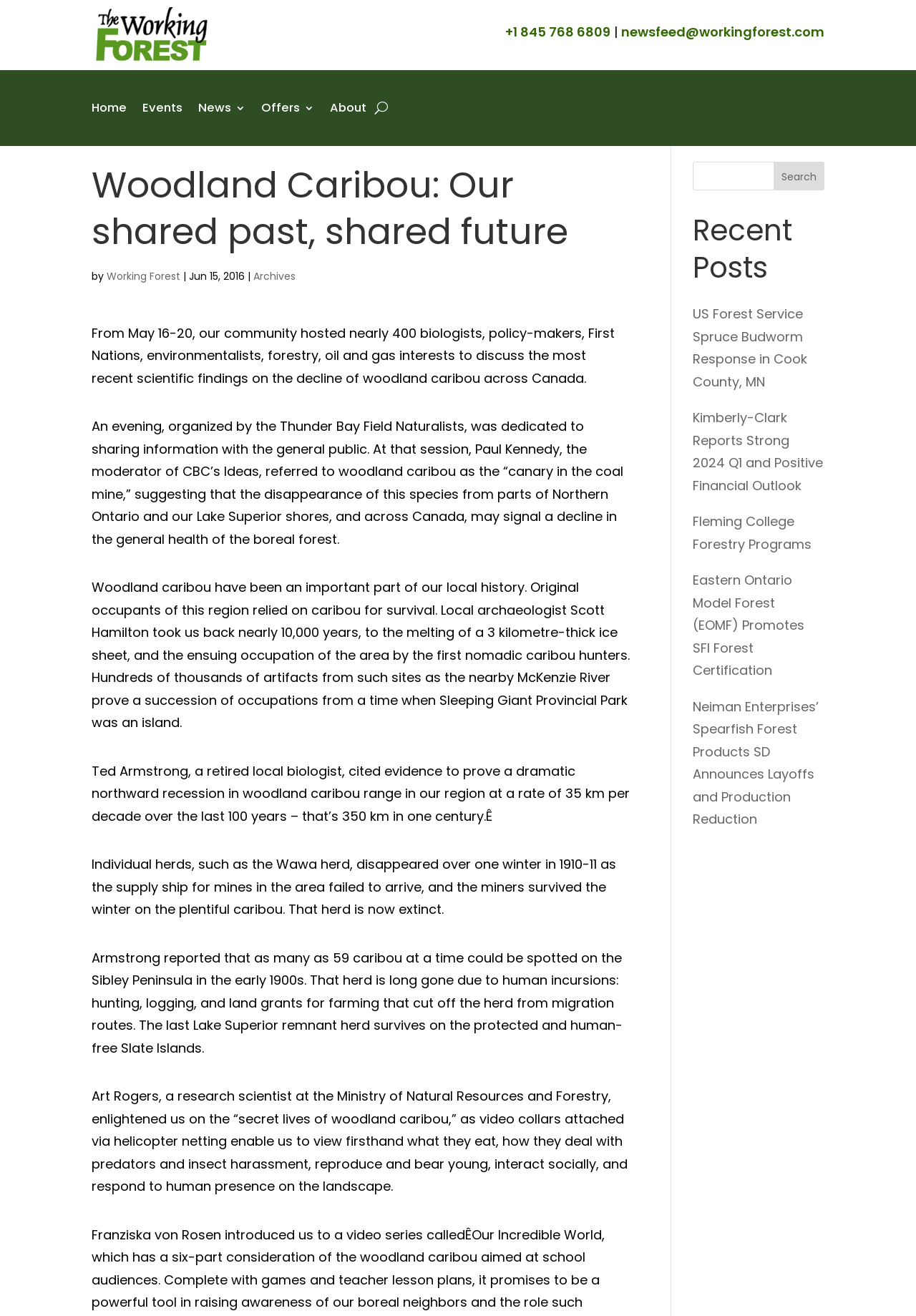Locate the bounding box coordinates of the clickable element to fulfill the following instruction: "Contact using the phone number". Provide the coordinates as four float numbers between 0 and 1 in the format [left, top, right, bottom].

[0.552, 0.018, 0.666, 0.031]